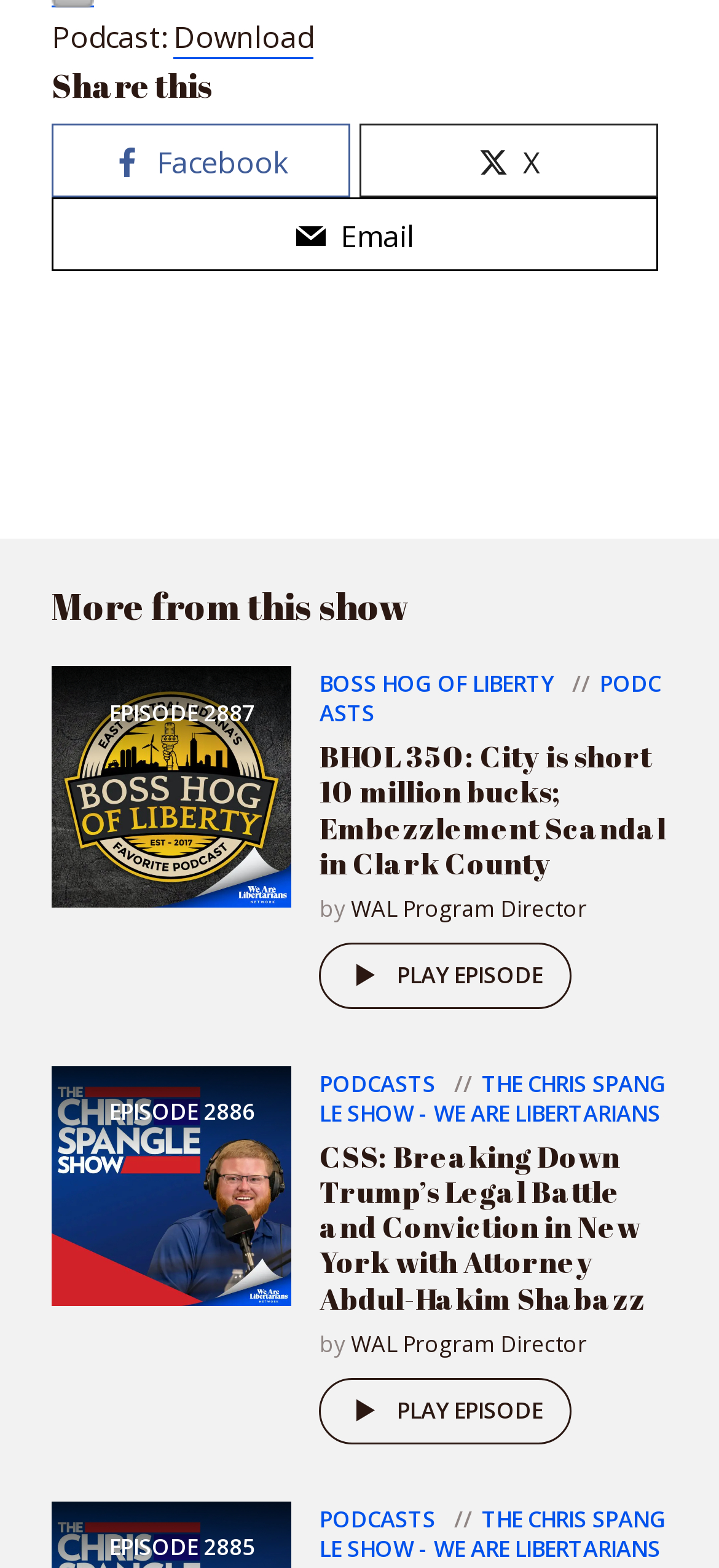Refer to the image and provide an in-depth answer to the question:
What is the title of the show that these episodes belong to?

I looked at the show title links on the page, which are '//THE CHRIS SPANGLE SHOW - WE ARE LIBERTARIANS'. This is the title of the show that these episodes belong to.